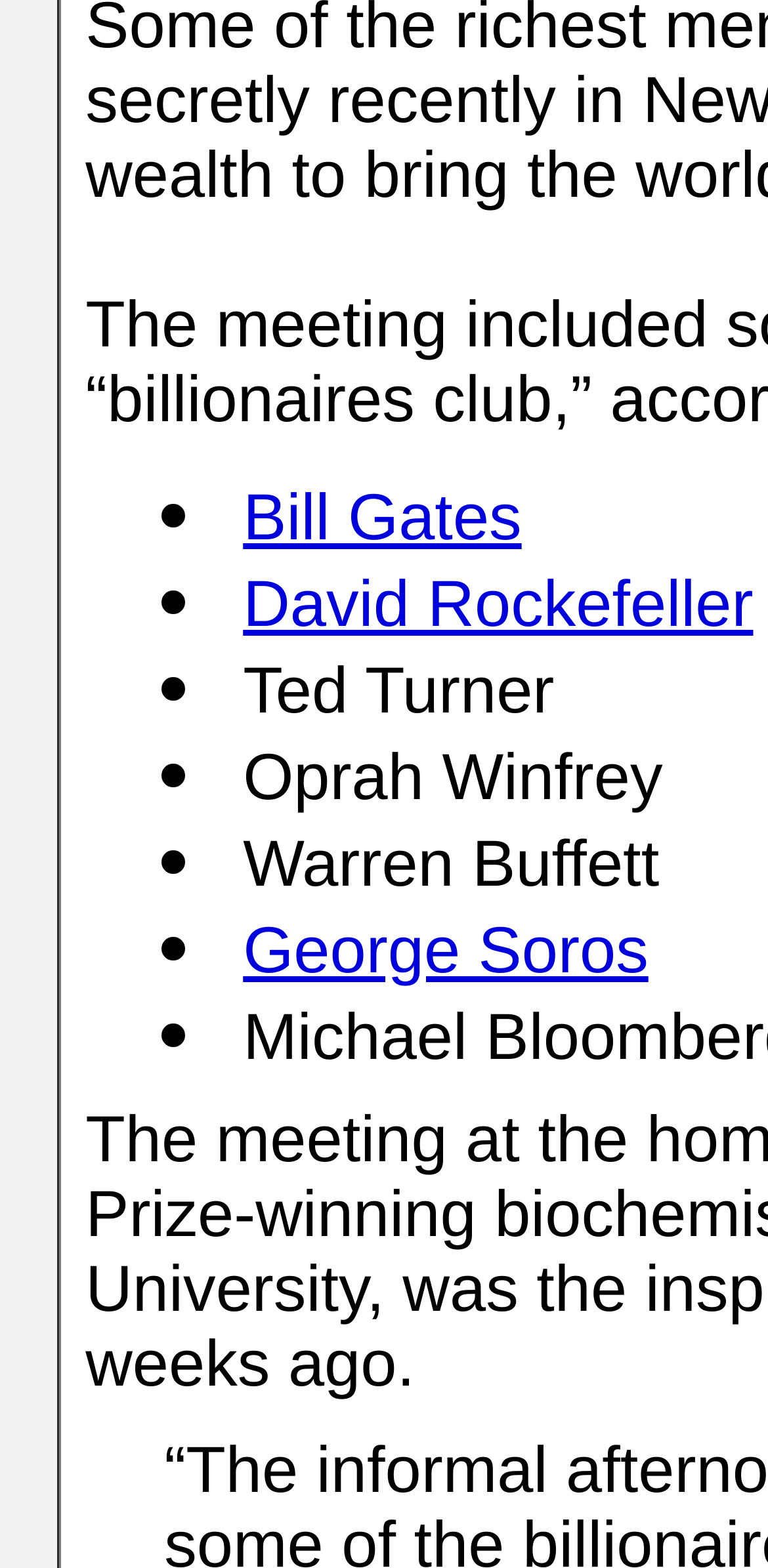Answer the following inquiry with a single word or phrase:
What is the vertical position of the second list item relative to the first list item?

Below